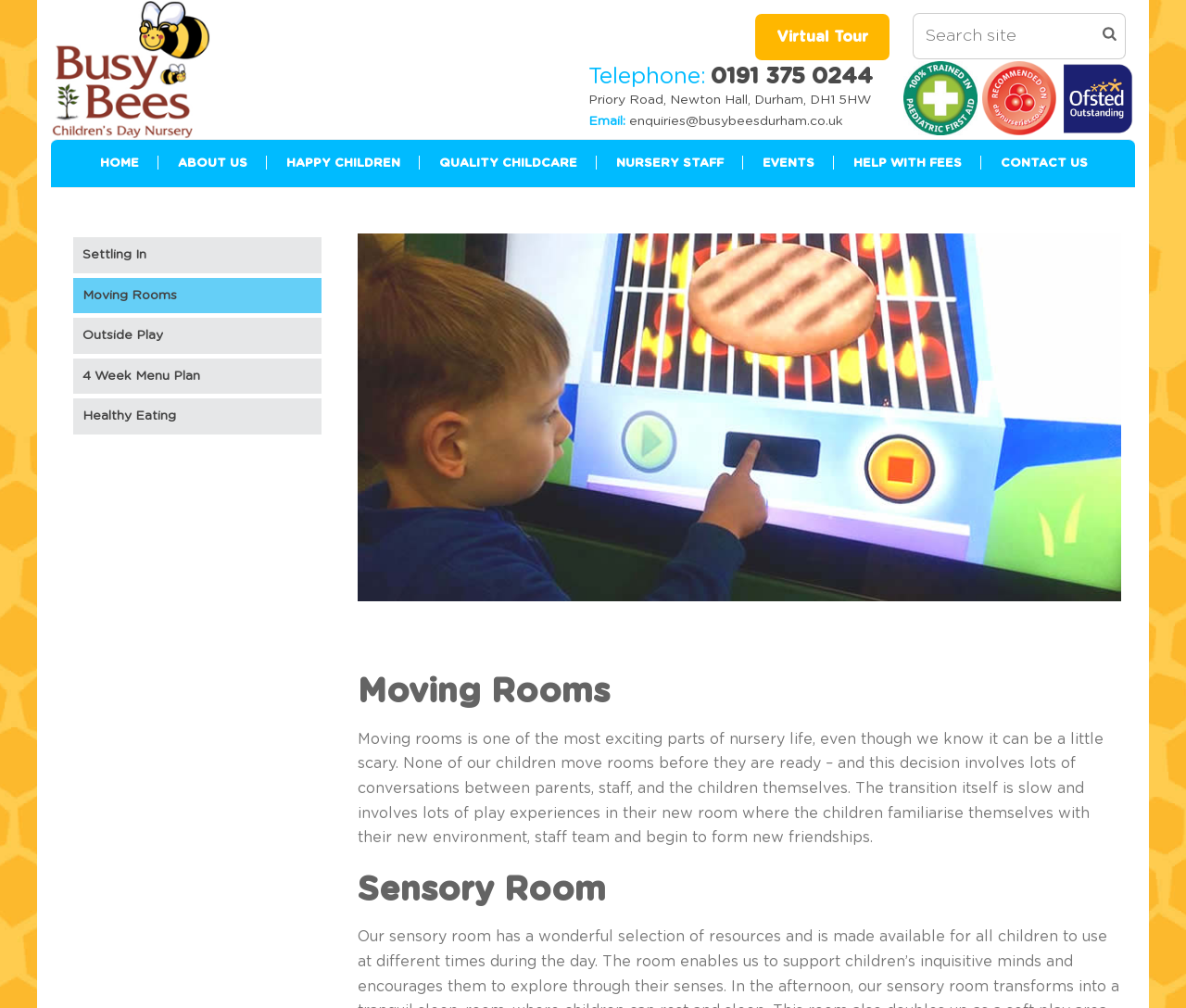Describe all the key features and sections of the webpage thoroughly.

The webpage is about Moving Rooms at Busy Bees Durham, a nursery or childcare facility. At the top right corner, there is a search bar with a button and an image next to it. Below the search bar, there are several links, including "Virtual Tour", "Busy Bees Durham", and three accreditation logos with links. 

On the left side, there is a column of links, including "HOME", "ABOUT US", "HAPPY CHILDREN", "QUALITY CHILDCARE", "NURSERY STAFF", "EVENTS", "HELP WITH FEES", and "CONTACT US". These links have a popup menu.

In the main content area, there is a large image or figure that spans almost the entire width of the page. Above the image, there is a heading "Moving Rooms" and a paragraph of text that explains the process of moving rooms in the nursery, including the decision-making process and the transition experience for children.

Below the image, there is another heading "Sensory Room" and a section of complementary content on the left side, which includes links to "Settling In", "Moving Rooms", "Outside Play", "4 Week Menu Plan", and "Healthy Eating". 

At the top left corner, there is a link to "Busy Bees Durham" and below it, there is a section with contact information, including telephone number, address, and email.